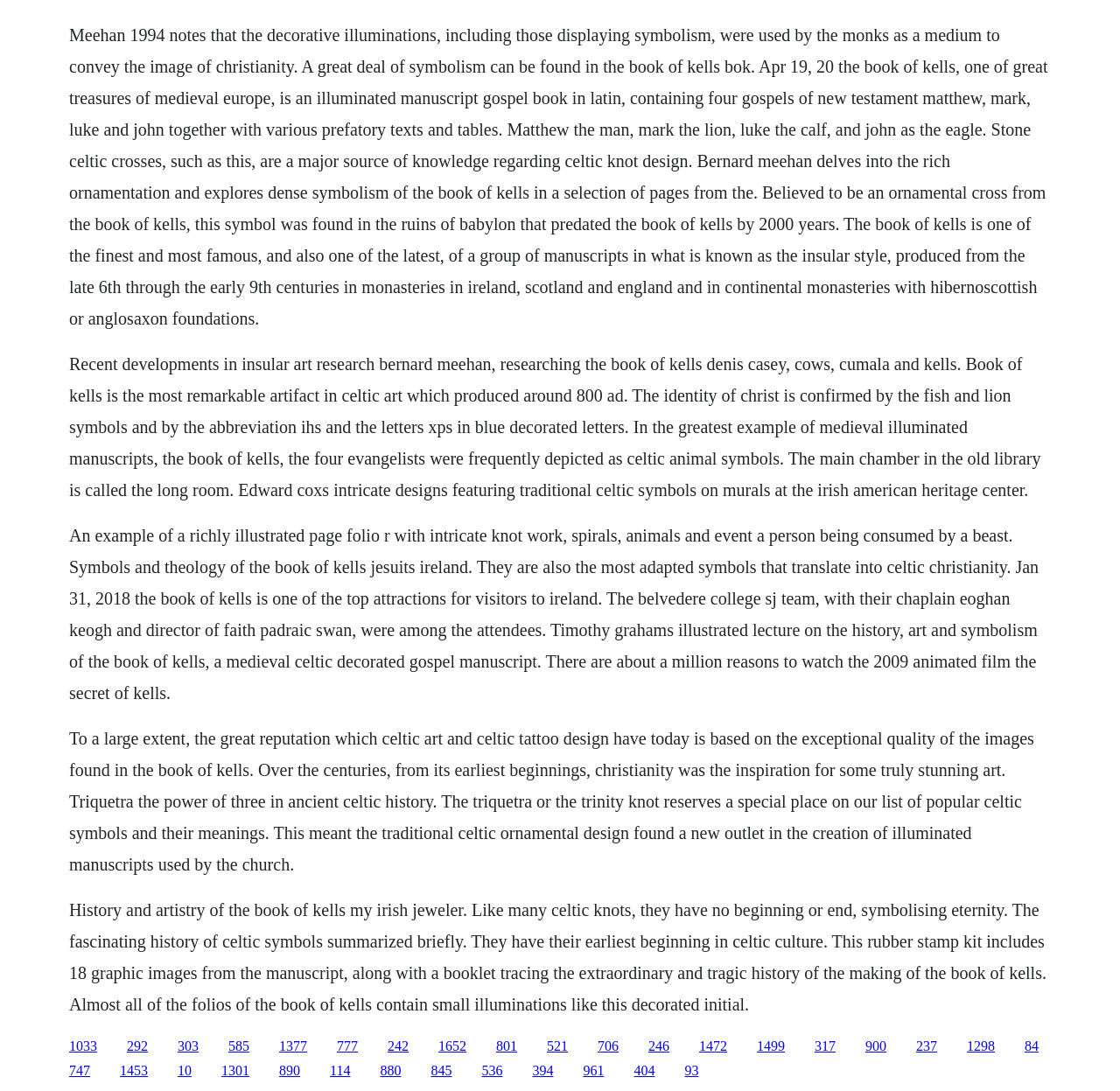What is the Long Room?
Give a single word or phrase answer based on the content of the image.

Main chamber in the Old Library